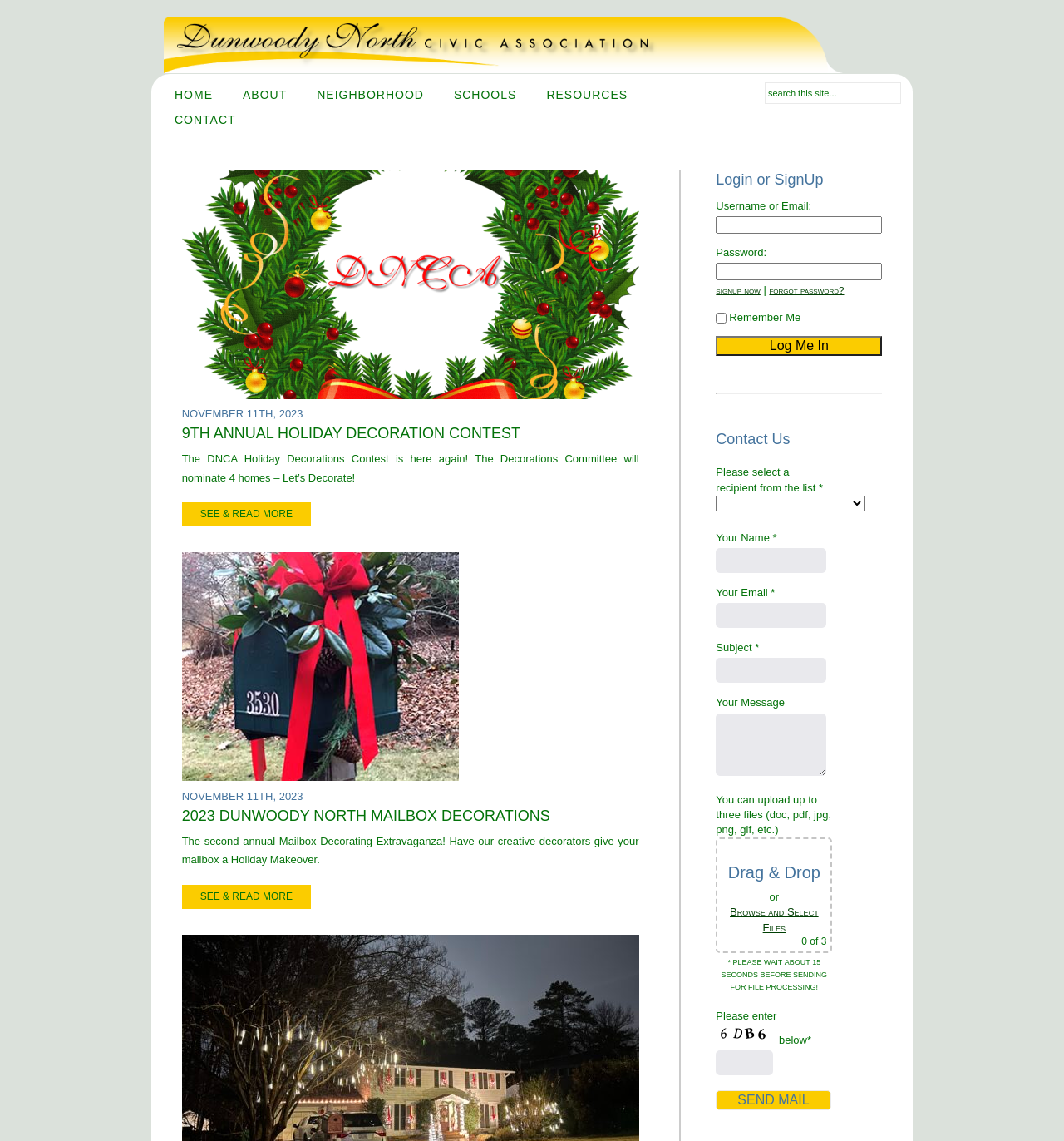Find the bounding box coordinates for the HTML element described as: "parent_node: Password: name="pwd" title="Password"". The coordinates should consist of four float values between 0 and 1, i.e., [left, top, right, bottom].

[0.673, 0.23, 0.829, 0.245]